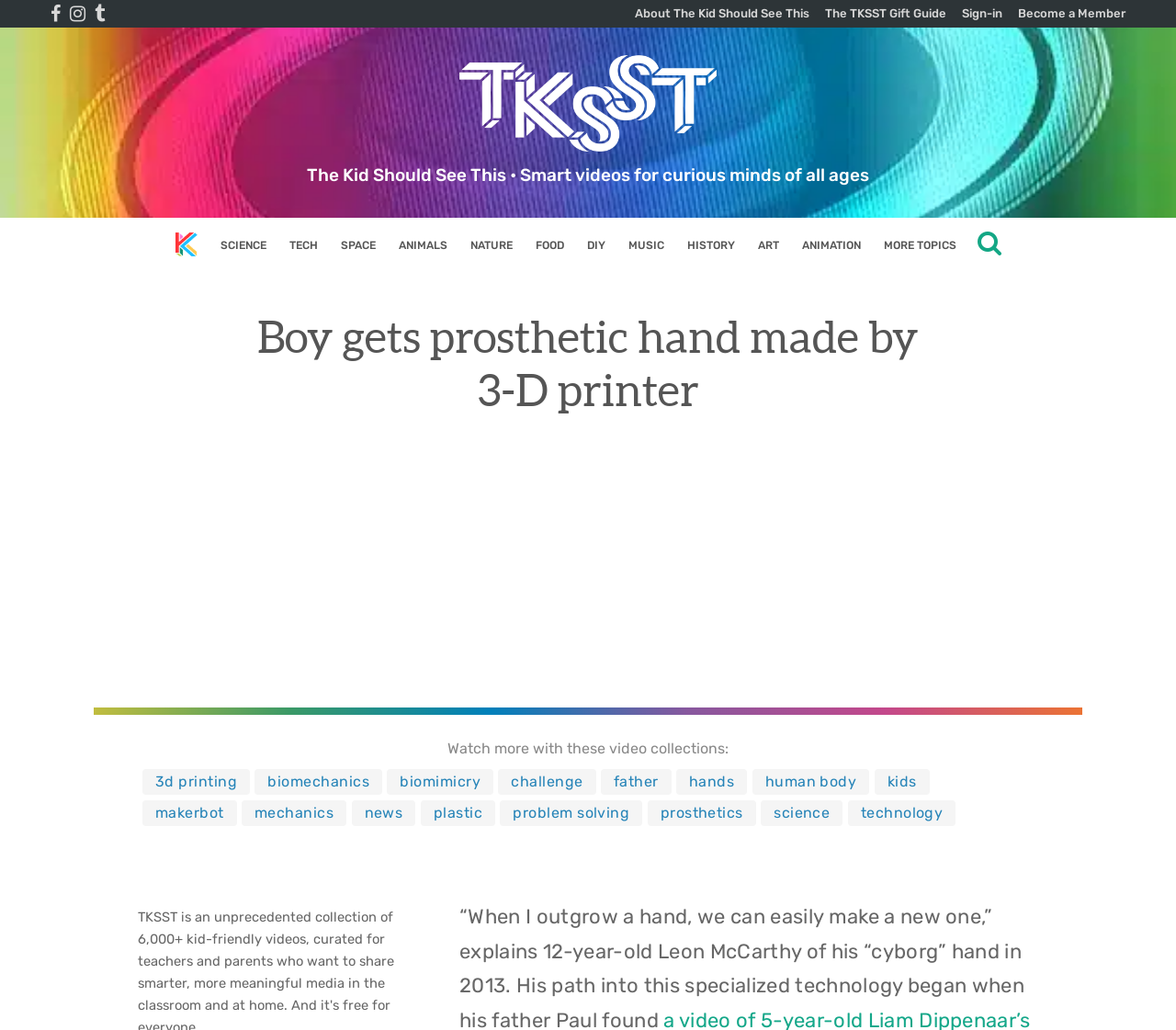Describe every aspect of the webpage comprehensively.

This webpage is about a boy who receives a prosthetic hand made by a 3-D printer. At the top of the page, there are several social media links, including Facebook, Instagram, and Tumblr, aligned horizontally. Next to these links, there are more links to other sections of the website, such as "About The Kid Should See This" and "The TKSST Gift Guide". 

Below these links, there is a large heading that reads "The Kid Should See This" with an image of the website's logo. Underneath this heading, there is a tagline that describes the website as having "Smart videos for curious minds of all ages". 

On the left side of the page, there are several category links, including "SCIENCE", "TECH", "SPACE", and others, arranged vertically. These links are followed by a heading that reads "Boy gets prosthetic hand made by 3-D printer". 

Below this heading, there is an iframe that likely contains a video about the boy and his prosthetic hand. To the right of the iframe, there is a text that reads "Watch more with these video collections:". This text is followed by several links to related topics, such as "3d printing", "biomechanics", and "prosthetics", arranged horizontally.